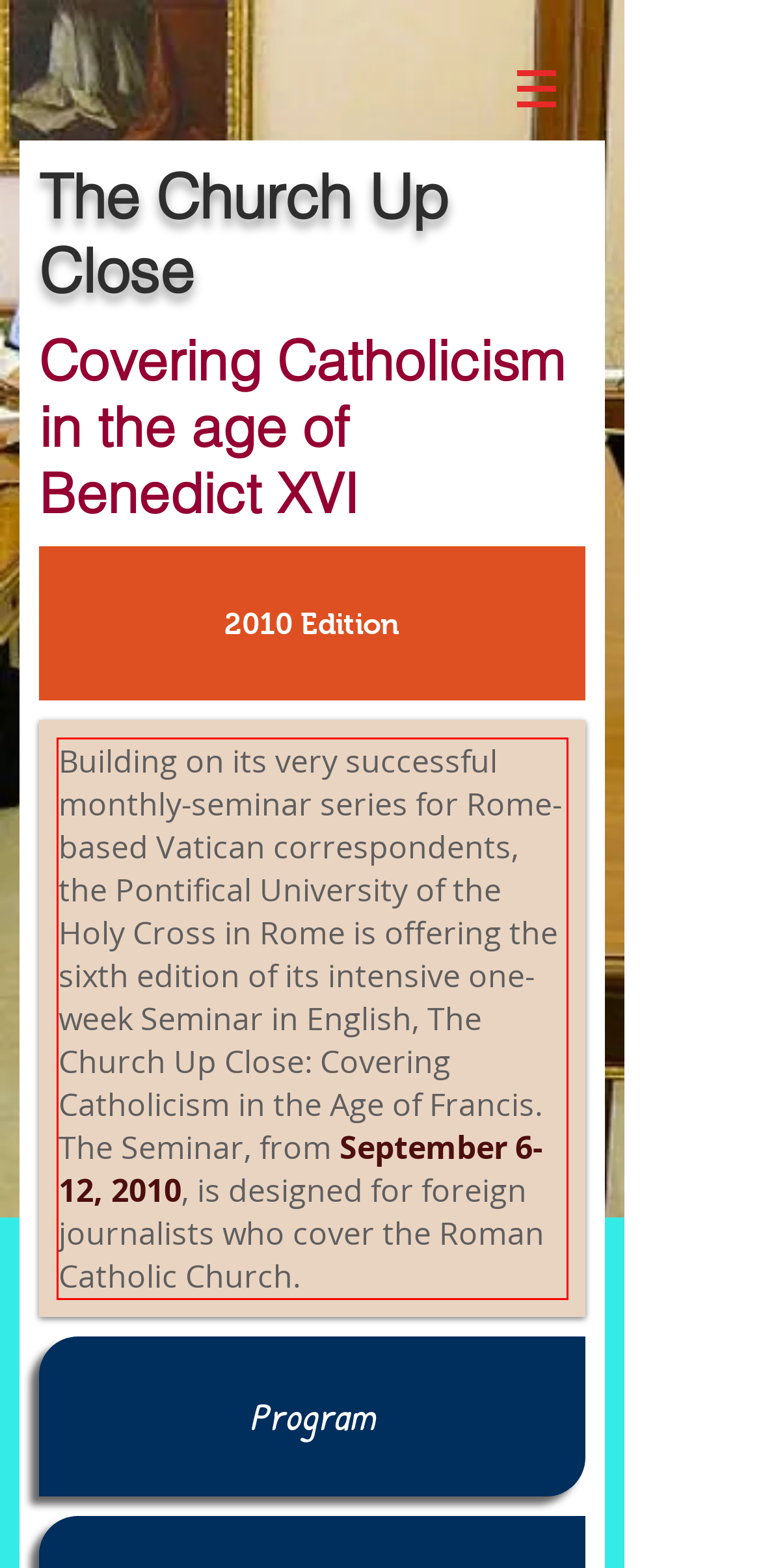Given the screenshot of the webpage, identify the red bounding box, and recognize the text content inside that red bounding box.

Building on its very successful monthly-seminar series for Rome-based Vatican correspondents, the Pontifical University of the Holy Cross in Rome is offering the sixth edition of its intensive one-week Seminar in English, The Church Up Close: Covering Catholicism in the Age of Francis. The Seminar, from September 6-12, 2010, is designed for foreign journalists who cover the Roman Catholic Church.